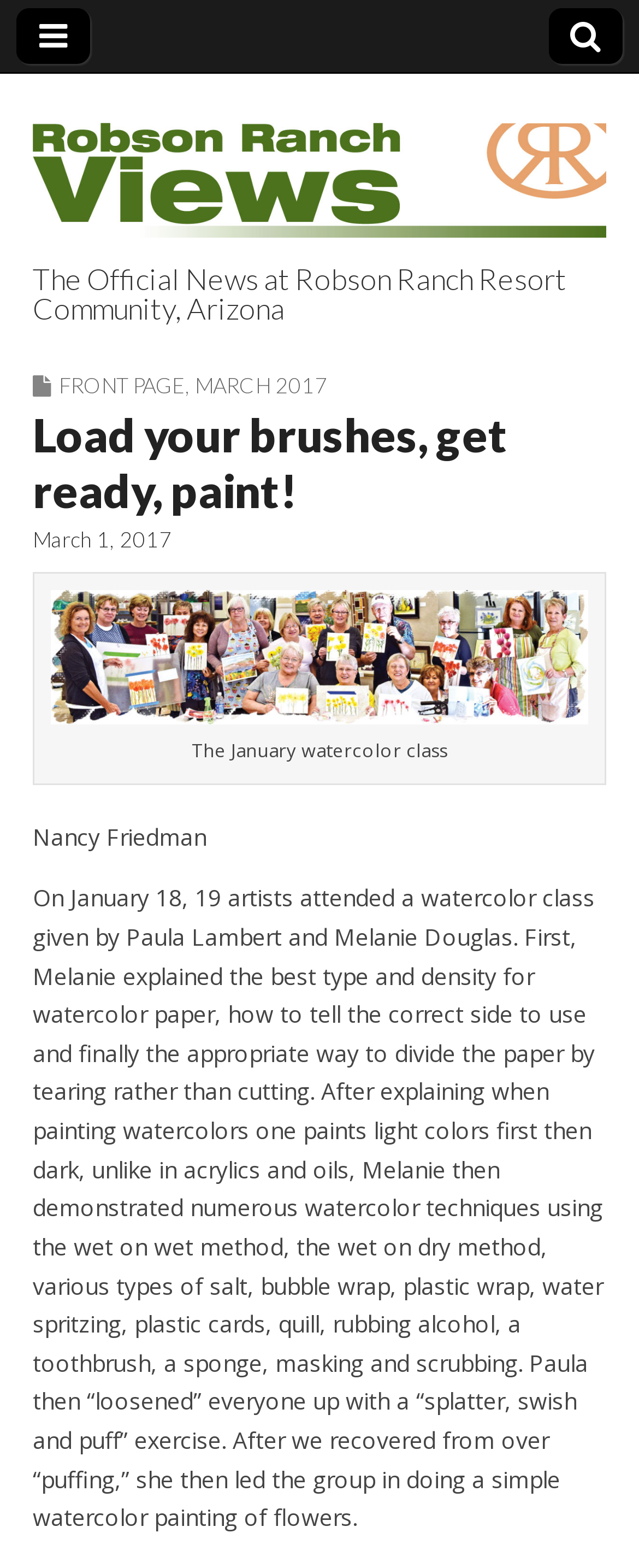What is the topic of the watercolor class?
Please provide a single word or phrase based on the screenshot.

flowers